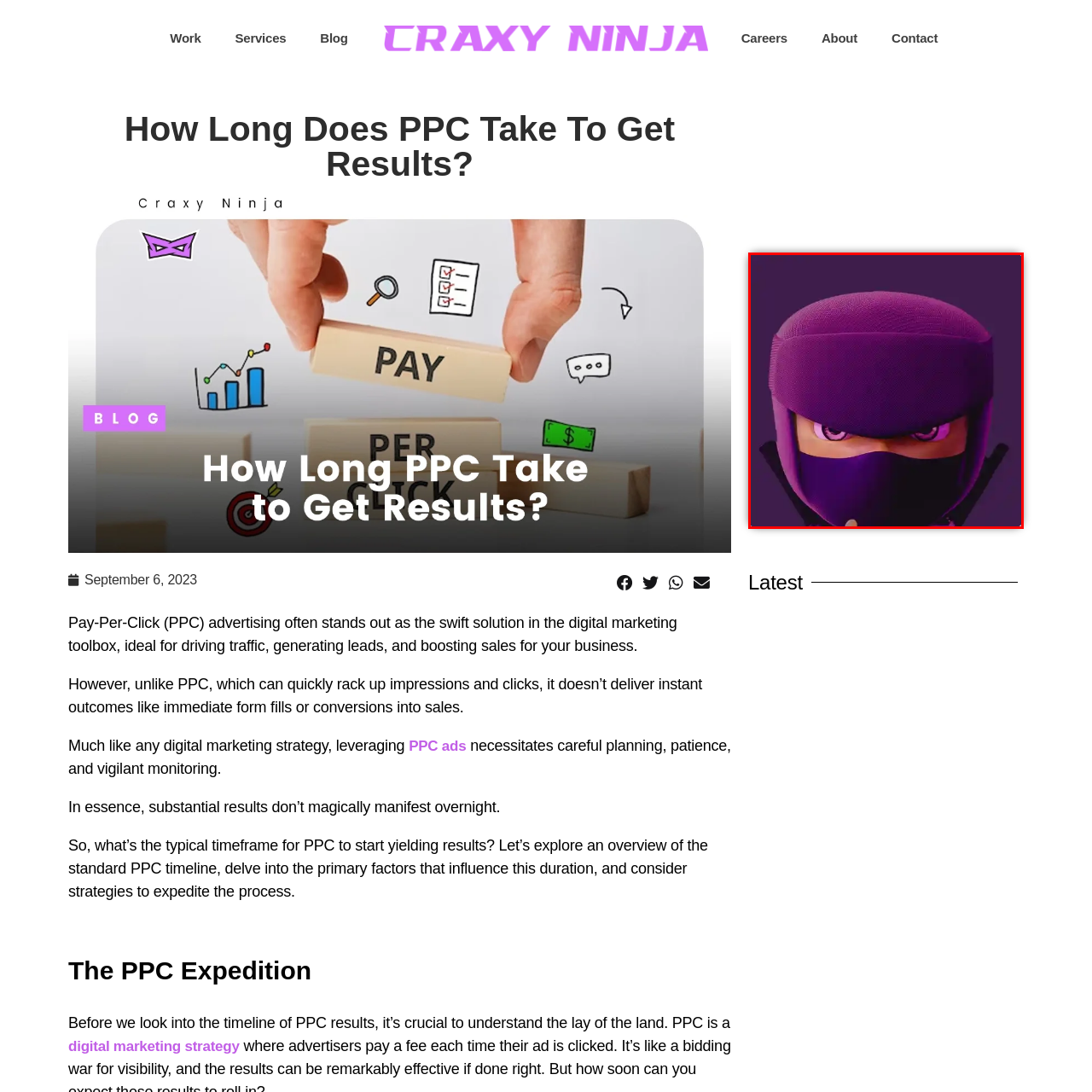Elaborate on the image enclosed by the red box with a detailed description.

This image features a stylized depiction of a purple ninja, characterized by a sleek design and a mysterious demeanor. The ninja's face is partially covered by a mask, emphasizing its enigmatic nature, while its eyes are prominently highlighted, casting an intense gaze. The background is a solid purple, complementing the ninja's color scheme and enhancing the overall visual impact. This imagery aligns with themes of stealth and agility, common in digital marketing concepts that often utilize such characters to convey dynamic strategies like Pay-Per-Click (PPC) advertising. The design effectively captures attention, symbolizing both the savvy and strategic approach needed in modern advertising.